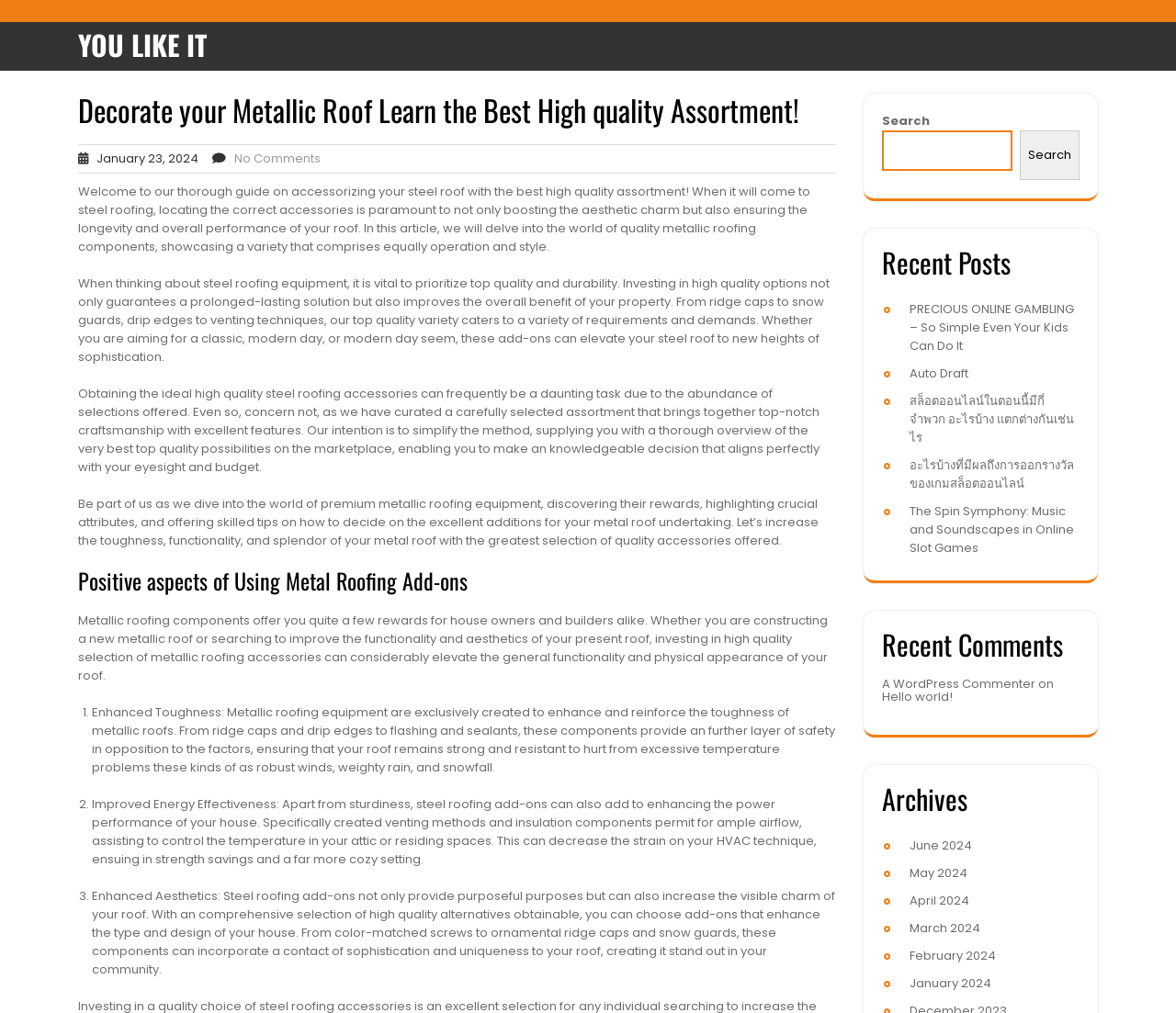Bounding box coordinates must be specified in the format (top-left x, top-left y, bottom-right x, bottom-right y). All values should be floating point numbers between 0 and 1. What are the bounding box coordinates of the UI element described as: May 2024

[0.773, 0.853, 0.823, 0.87]